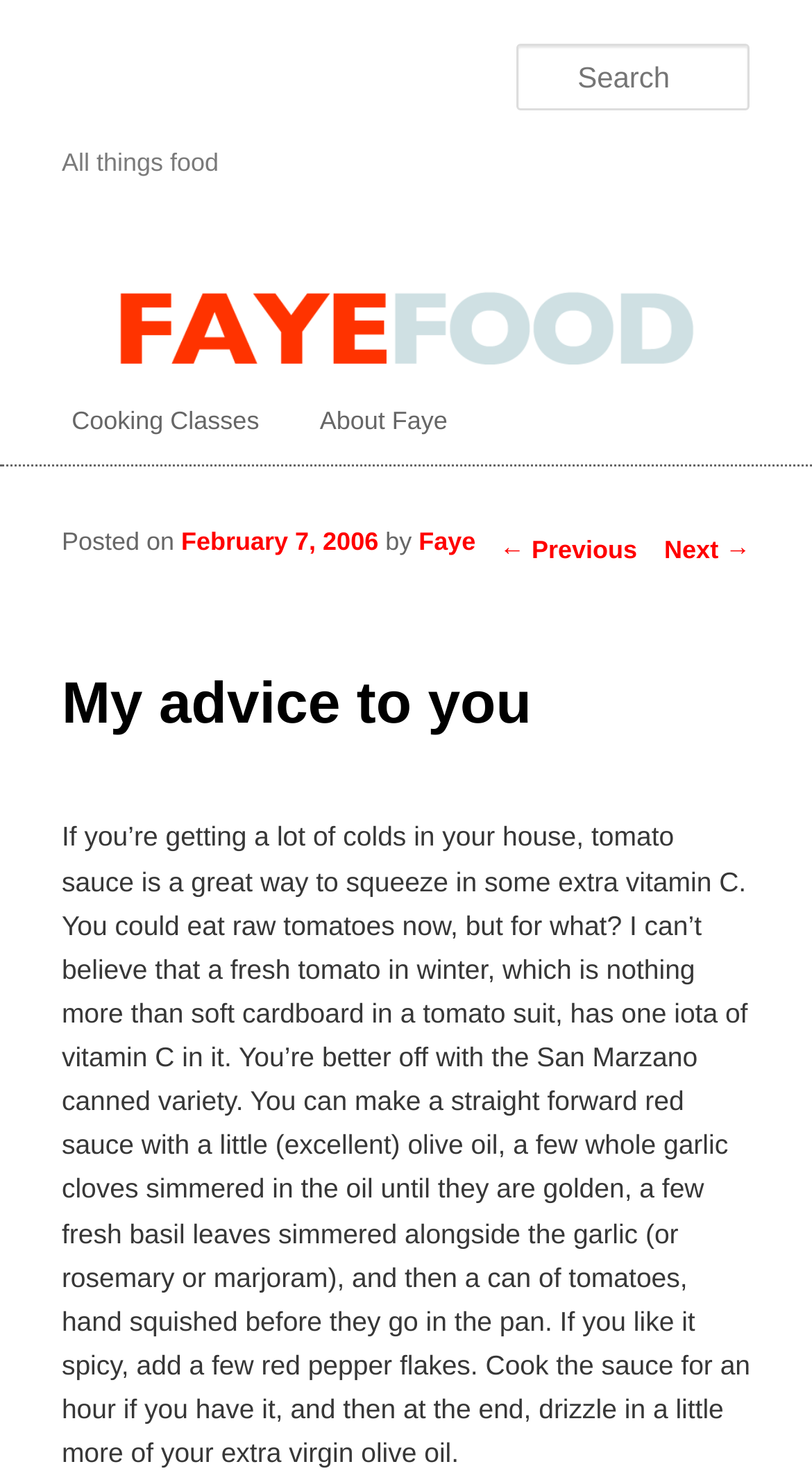Using the description: "February 7, 2006", determine the UI element's bounding box coordinates. Ensure the coordinates are in the format of four float numbers between 0 and 1, i.e., [left, top, right, bottom].

[0.223, 0.357, 0.466, 0.376]